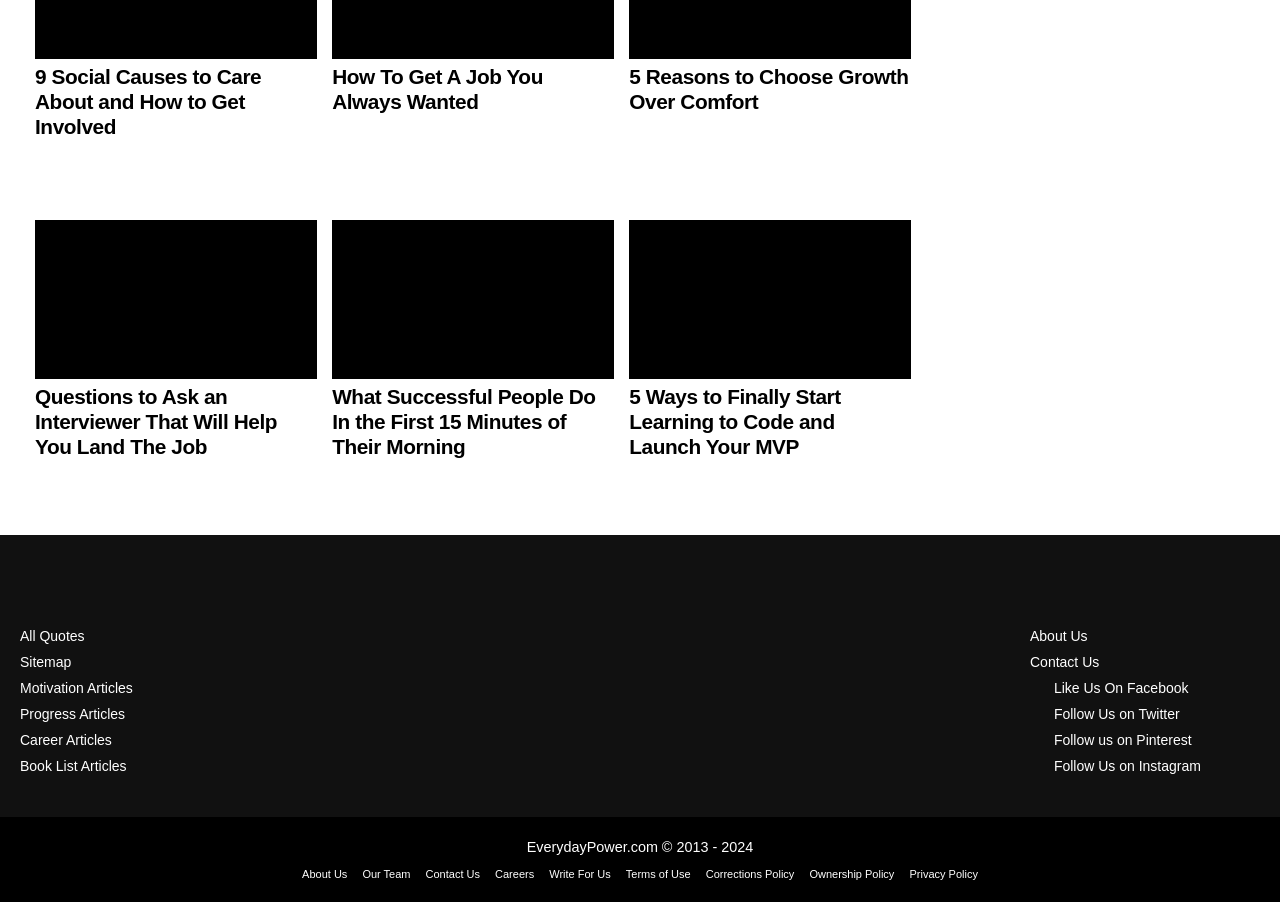Indicate the bounding box coordinates of the clickable region to achieve the following instruction: "Go to 'Motivation Articles'."

[0.016, 0.737, 0.104, 0.755]